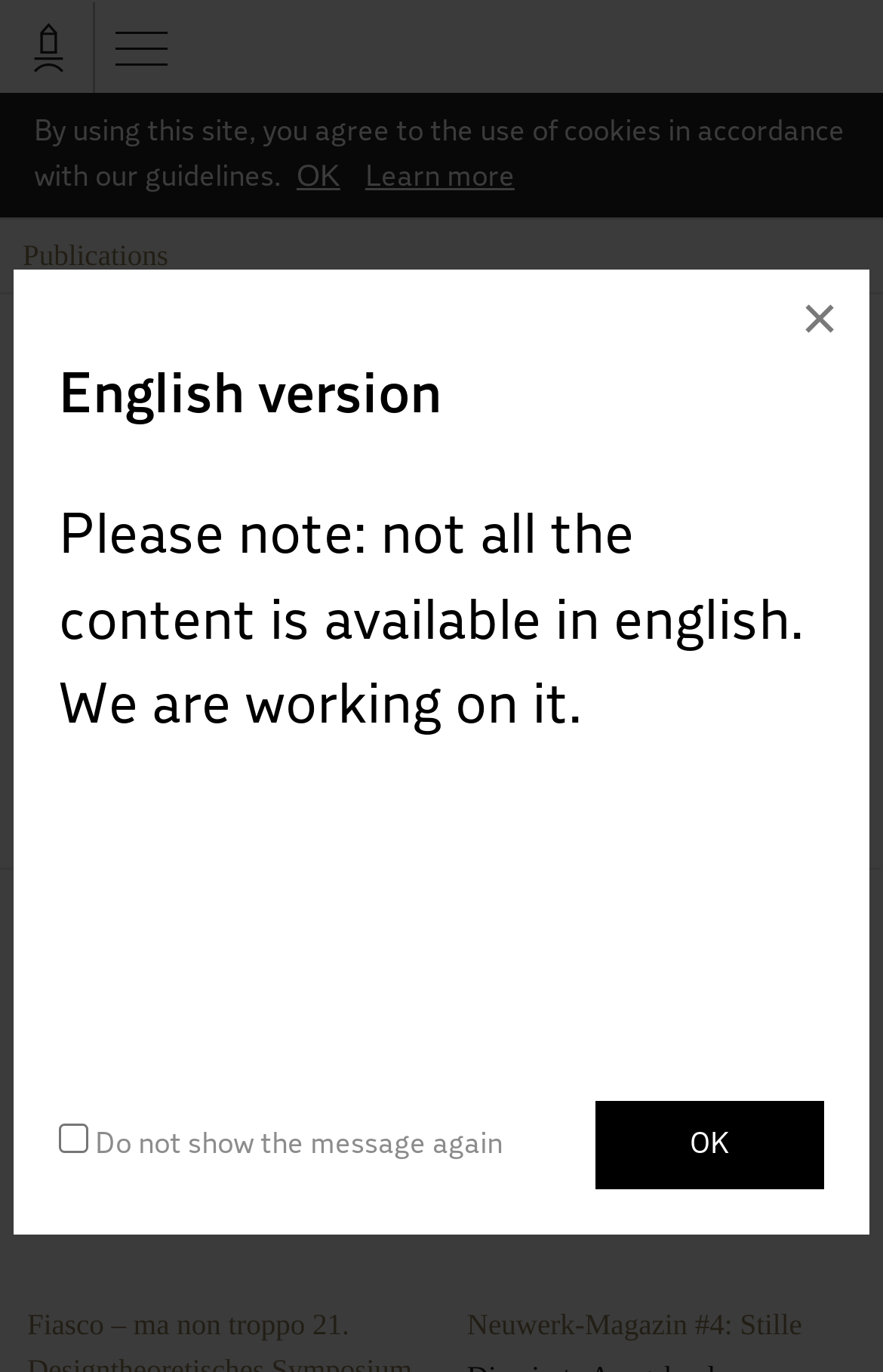What can be filtered by on this page?
Provide a well-explained and detailed answer to the question.

The presence of the text 'Filter list by …' and the 'Year' option suggests that the list of publications on this page can be filtered by year.